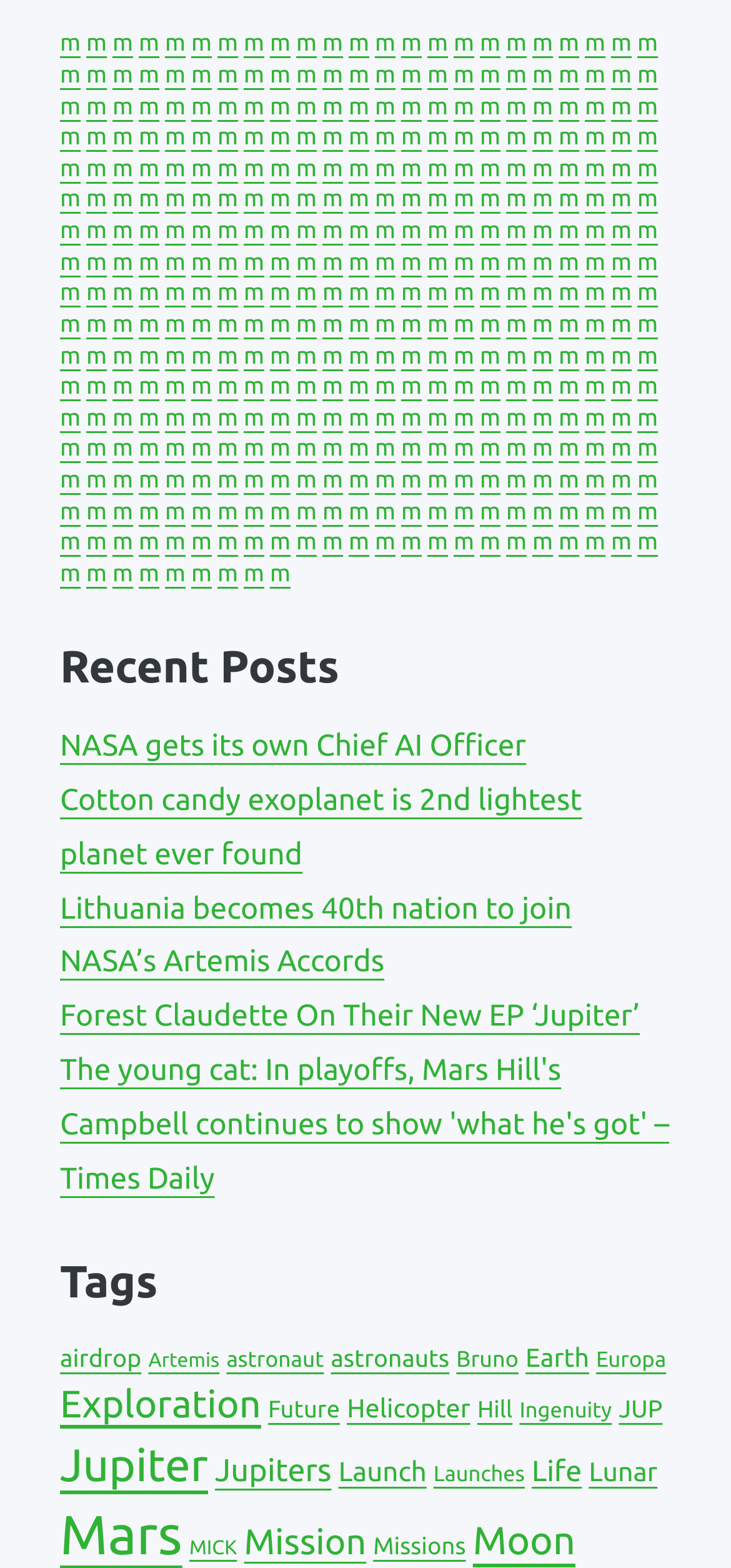Determine the bounding box coordinates for the clickable element required to fulfill the instruction: "click the first link". Provide the coordinates as four float numbers between 0 and 1, i.e., [left, top, right, bottom].

[0.082, 0.019, 0.11, 0.036]